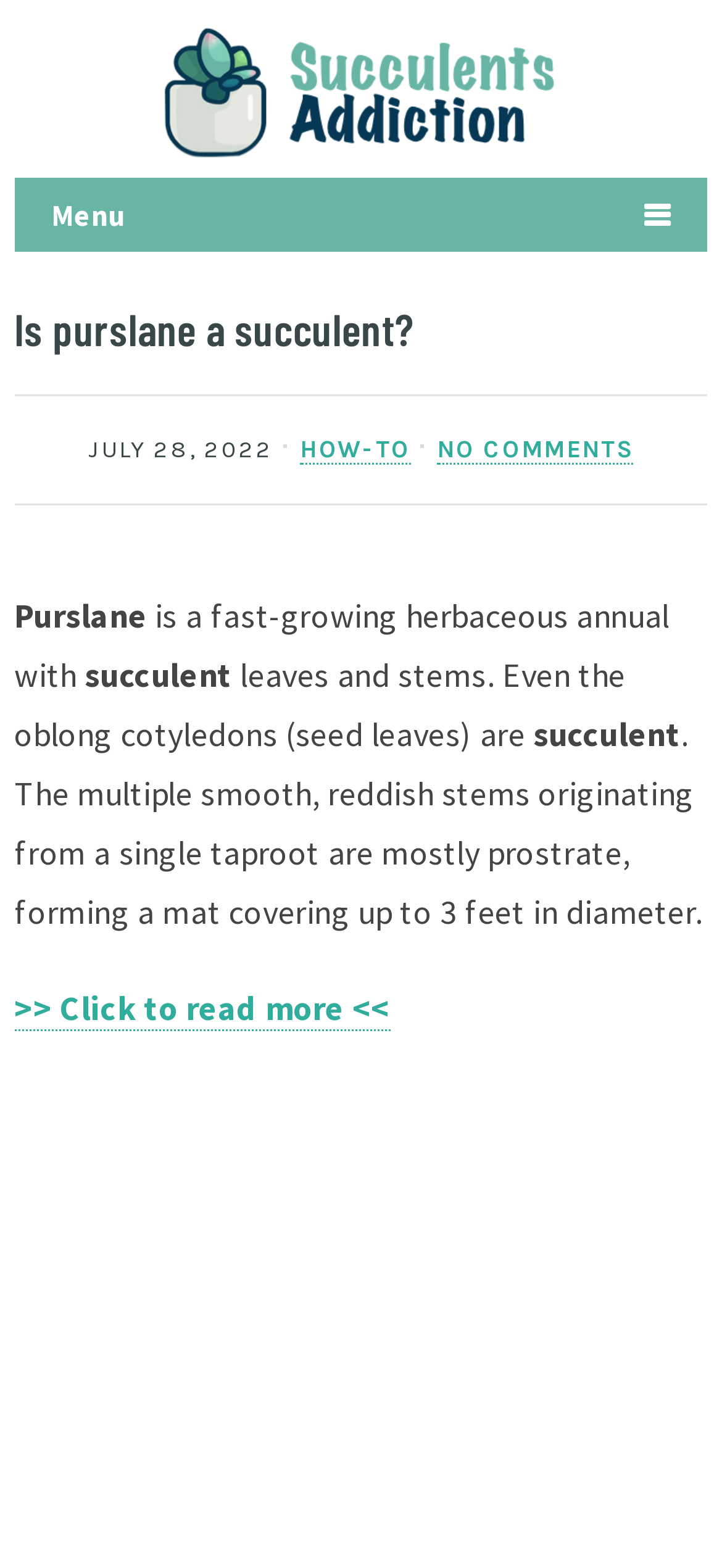Examine the screenshot and answer the question in as much detail as possible: What type of plant is purslane?

Based on the webpage content, it is mentioned that 'Purslane is a fast-growing herbaceous annual with succulent leaves and stems.' This indicates that purslane is a type of herbaceous annual plant.